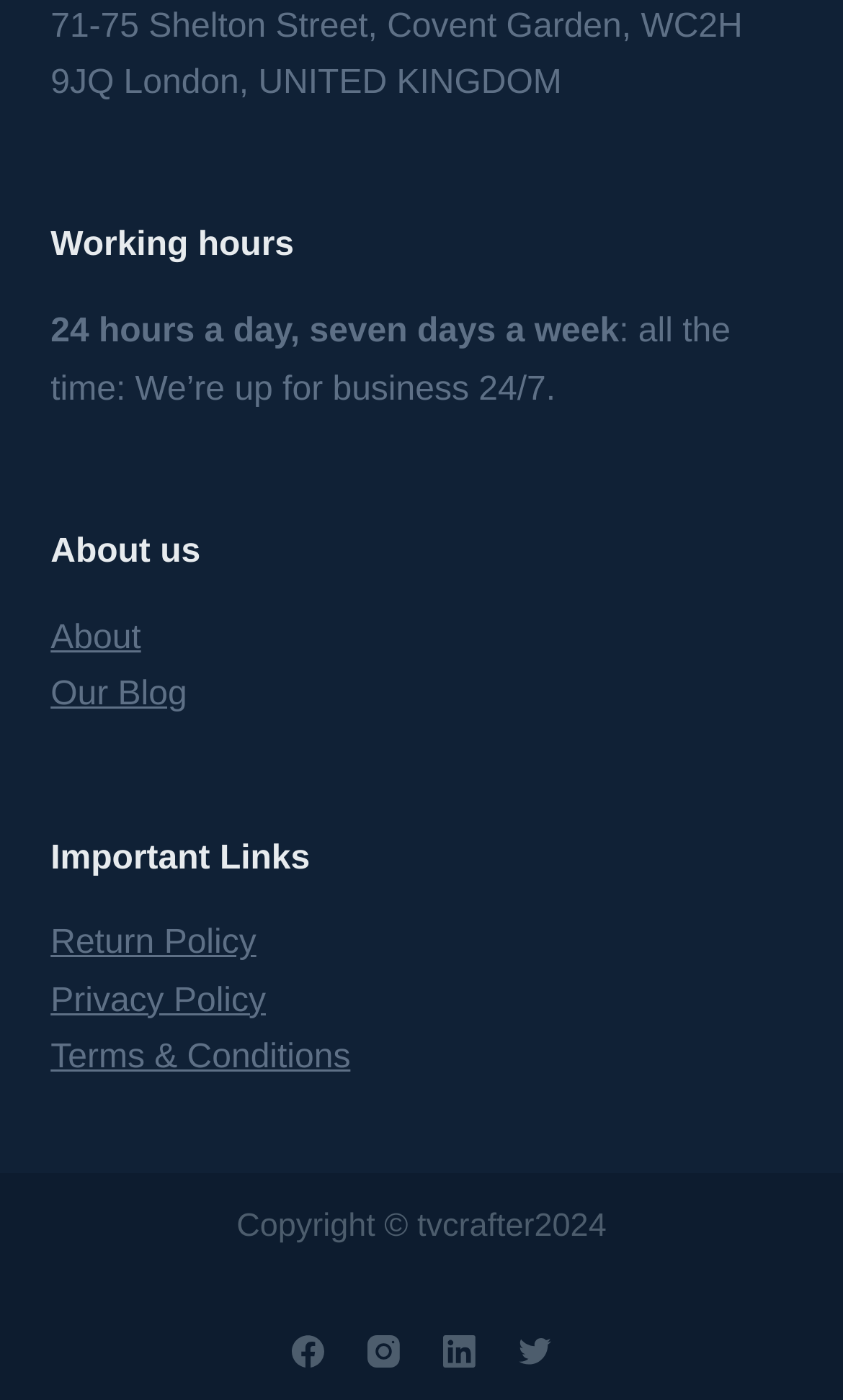Please specify the bounding box coordinates of the clickable region necessary for completing the following instruction: "View about us page". The coordinates must consist of four float numbers between 0 and 1, i.e., [left, top, right, bottom].

[0.06, 0.442, 0.167, 0.469]